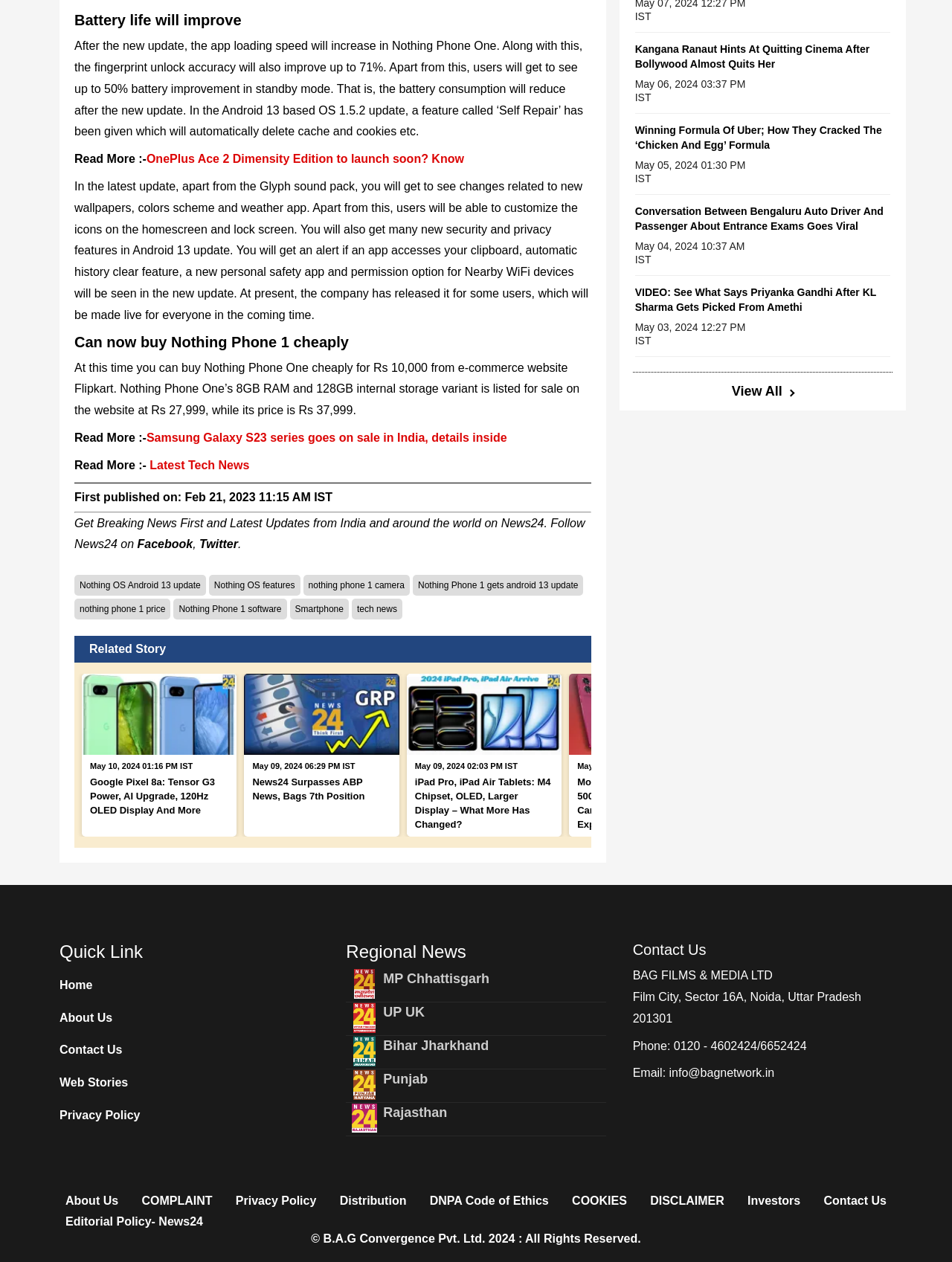Answer the question briefly using a single word or phrase: 
How many related news articles are displayed on the webpage?

4